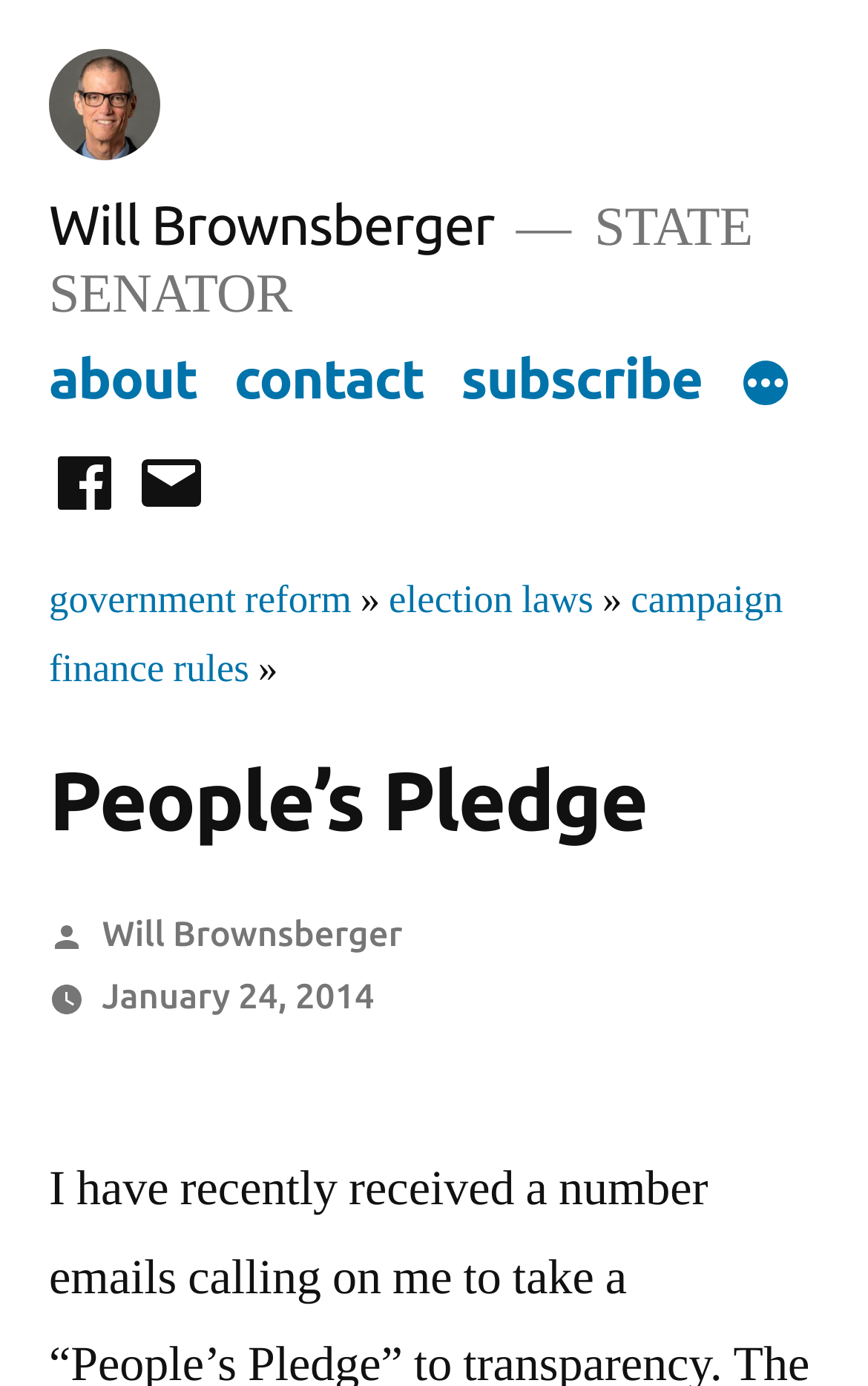What are the social media platforms linked on the webpage?
Look at the image and respond with a one-word or short-phrase answer.

facebook, email